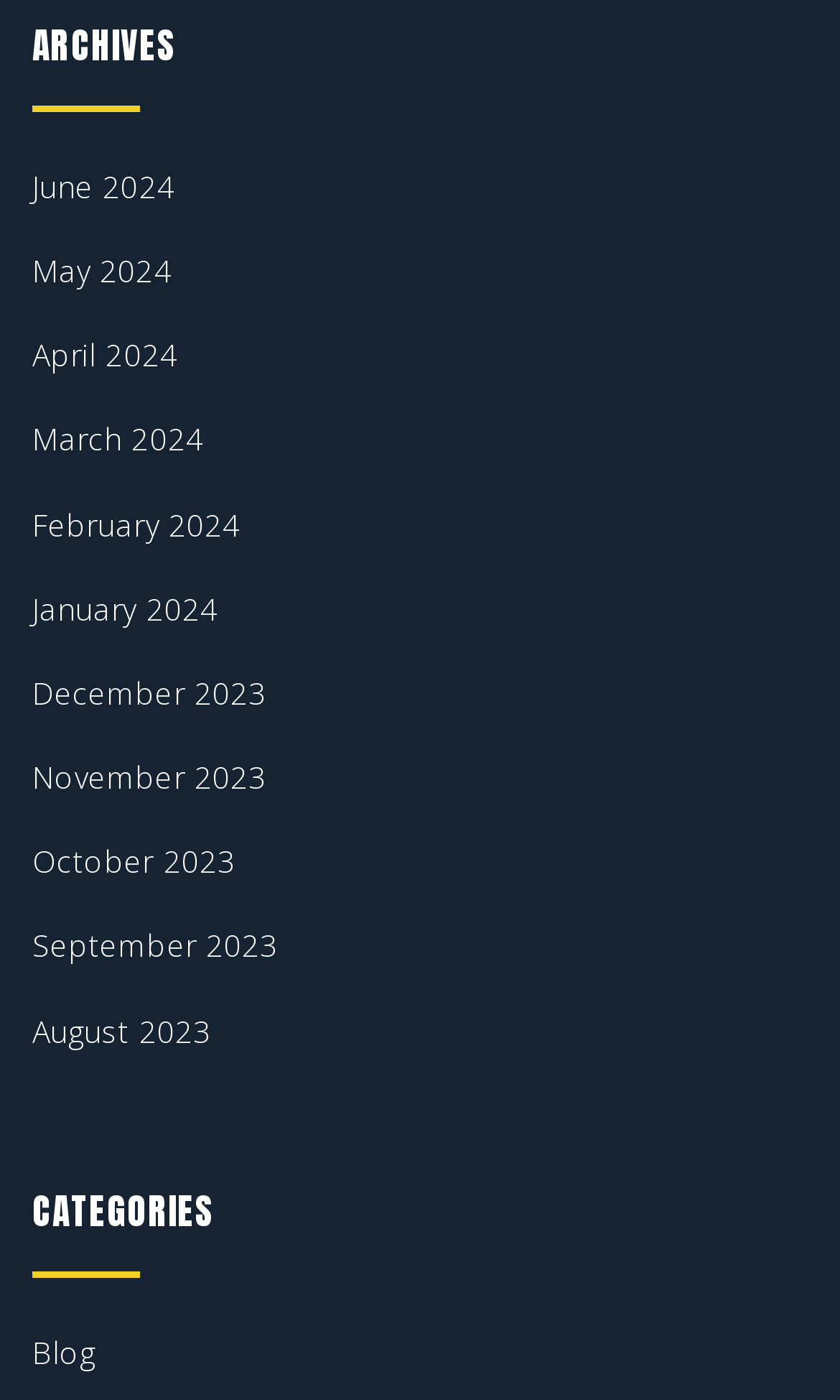Please determine the bounding box coordinates of the area that needs to be clicked to complete this task: 'view archives'. The coordinates must be four float numbers between 0 and 1, formatted as [left, top, right, bottom].

[0.038, 0.015, 0.962, 0.089]